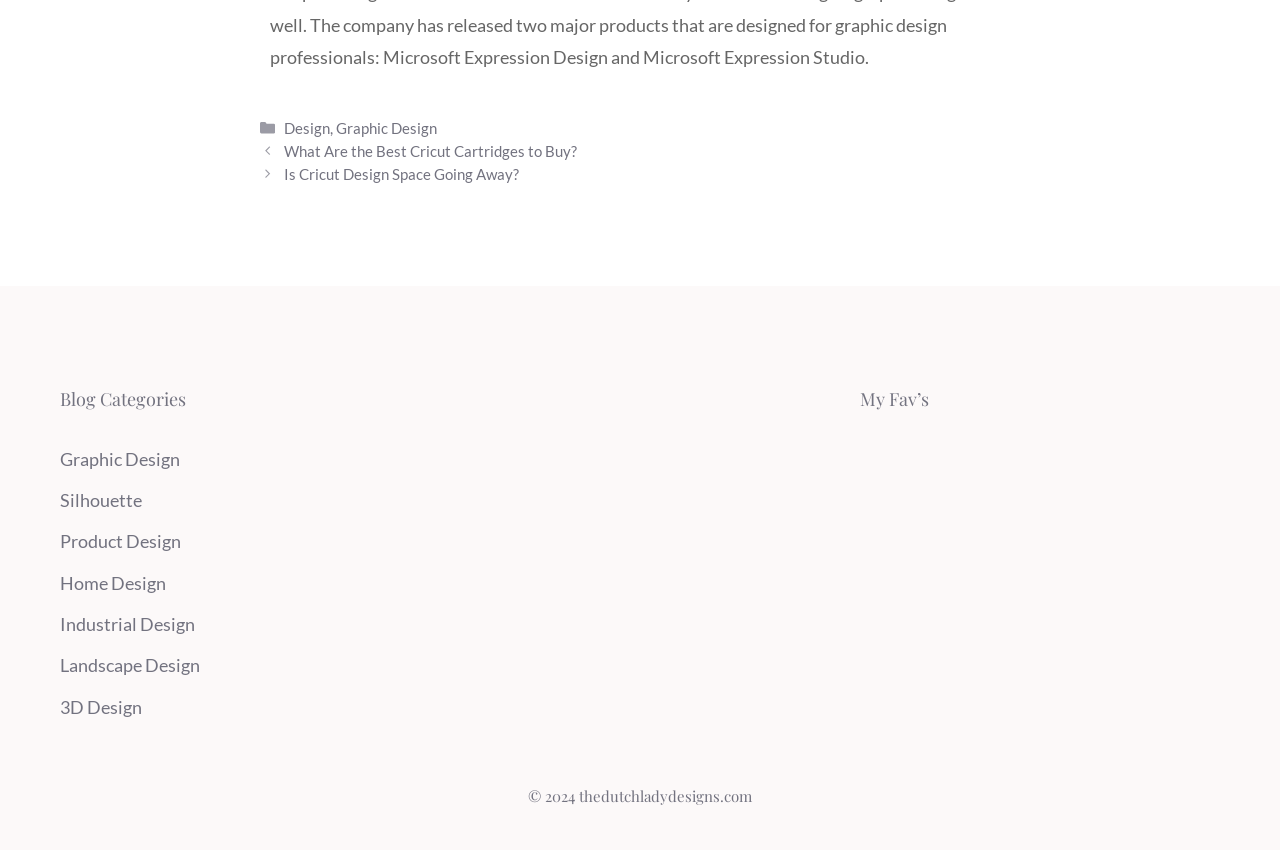Please identify the bounding box coordinates of the element's region that I should click in order to complete the following instruction: "Visit the 'Home Design' category". The bounding box coordinates consist of four float numbers between 0 and 1, i.e., [left, top, right, bottom].

[0.047, 0.673, 0.13, 0.698]